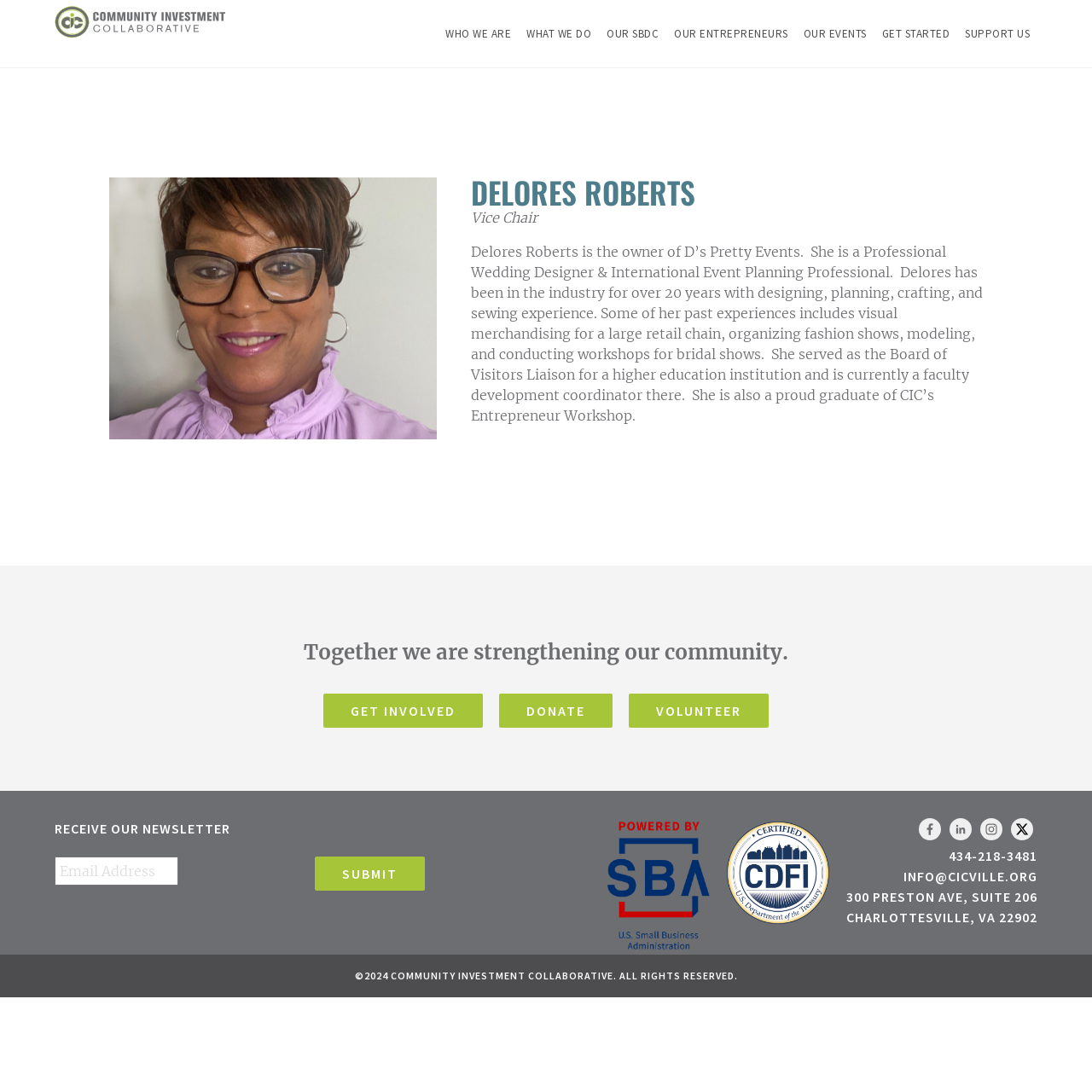Determine the bounding box coordinates of the section to be clicked to follow the instruction: "Click WHO WE ARE". The coordinates should be given as four float numbers between 0 and 1, formatted as [left, top, right, bottom].

[0.408, 0.0, 0.468, 0.062]